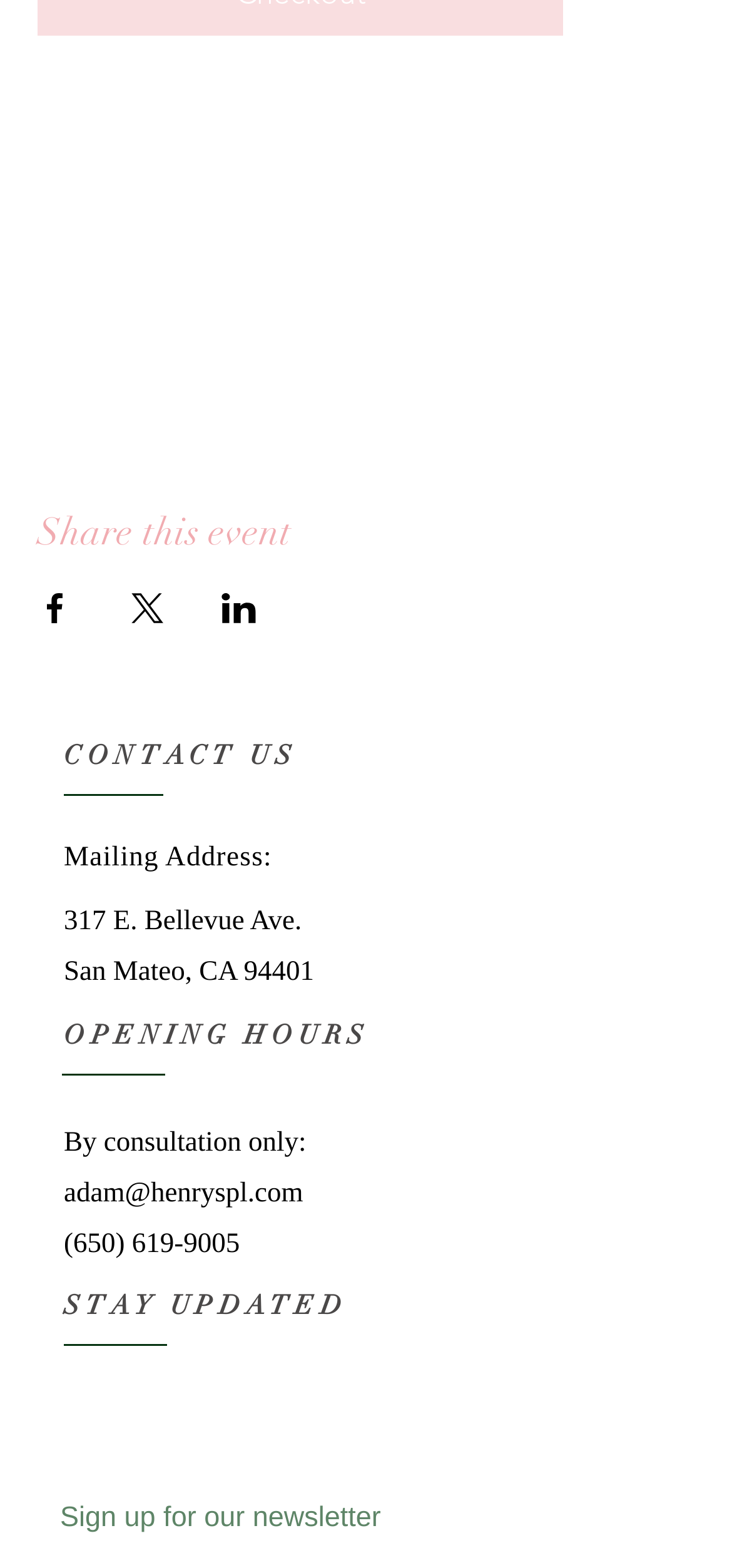Determine the bounding box coordinates of the section I need to click to execute the following instruction: "Contact us via email". Provide the coordinates as four float numbers between 0 and 1, i.e., [left, top, right, bottom].

[0.087, 0.752, 0.414, 0.771]